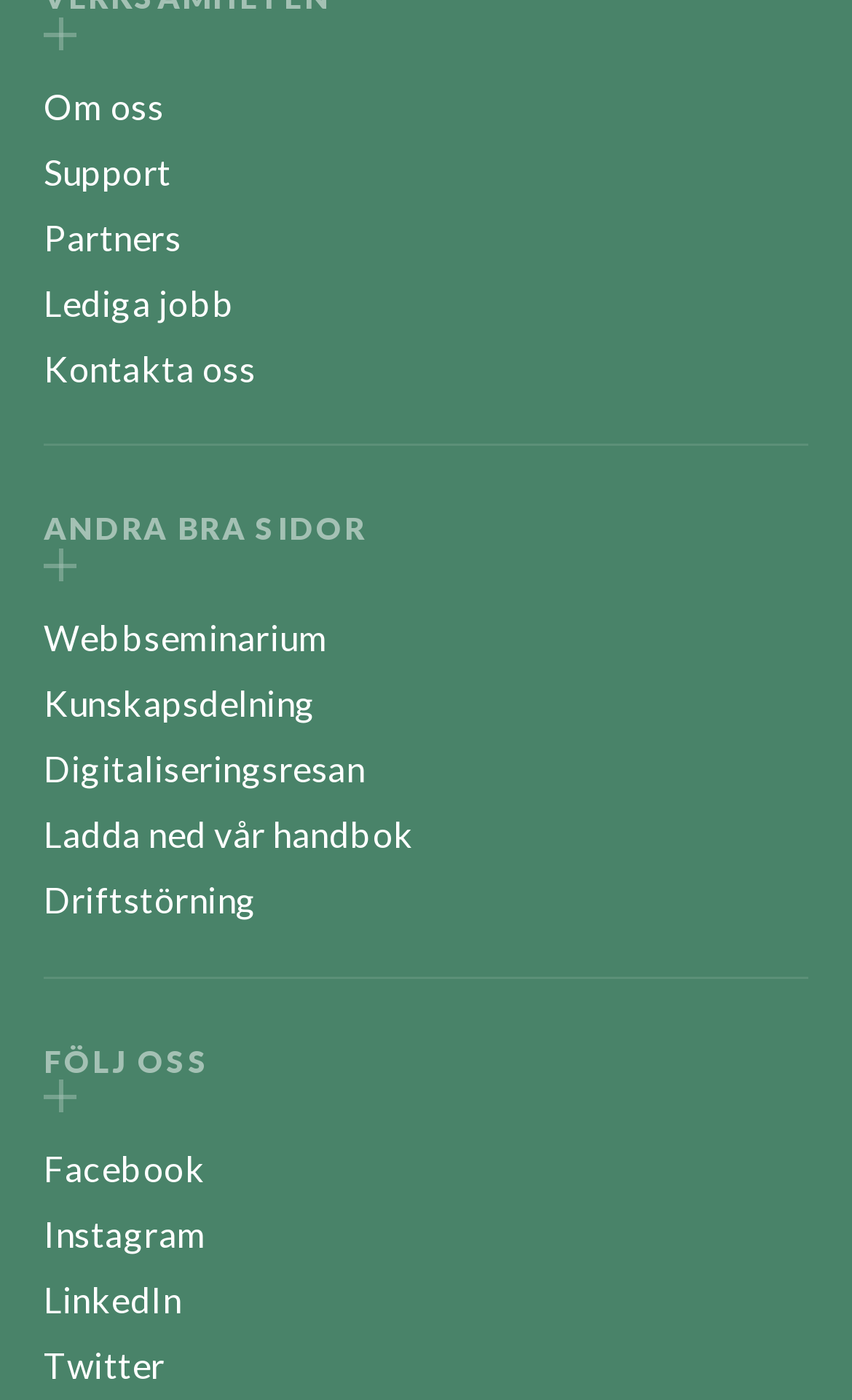Specify the bounding box coordinates of the area that needs to be clicked to achieve the following instruction: "View 'Lediga jobb'".

[0.051, 0.202, 0.276, 0.232]